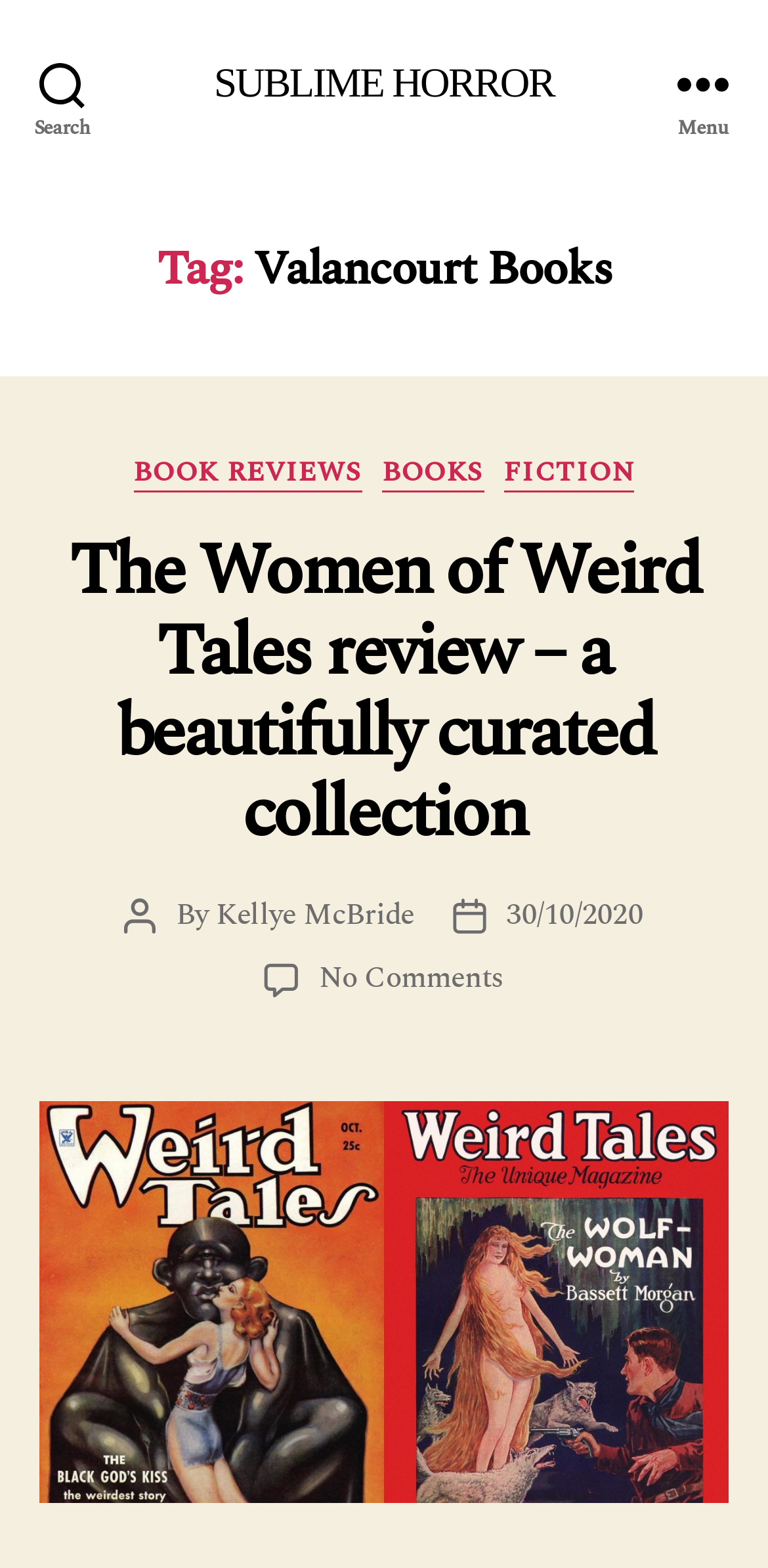Answer the following inquiry with a single word or phrase:
What is the title of the book being reviewed?

The Women of Weird Tales